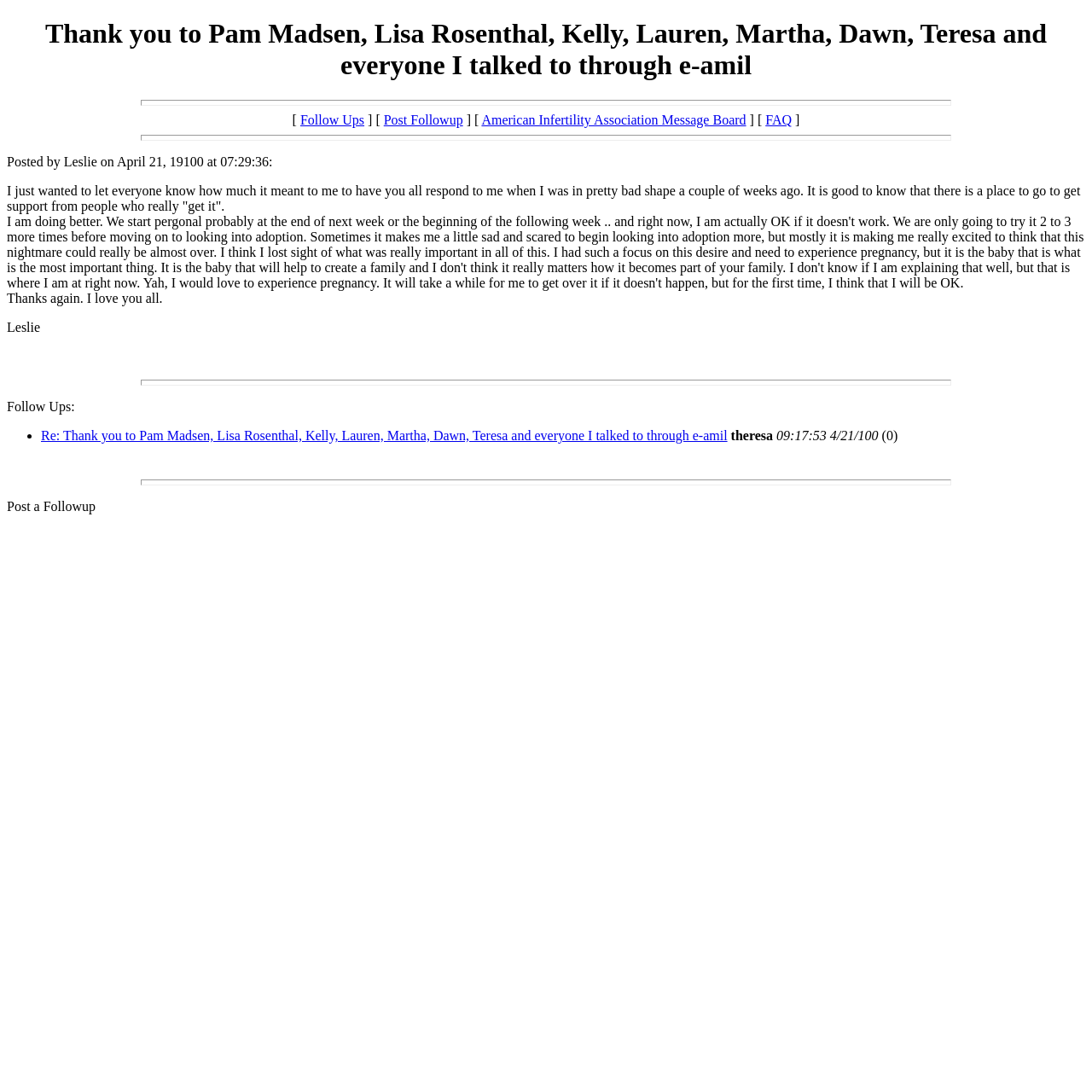What is the purpose of the post?
Please describe in detail the information shown in the image to answer the question.

The post starts with 'Thank you to Pam Madsen, Lisa Rosenthal, Kelly, Lauren, Martha, Dawn, Teresa and everyone I talked to through e-amil' and the author expresses their gratitude for the support they received when they were in a difficult situation.